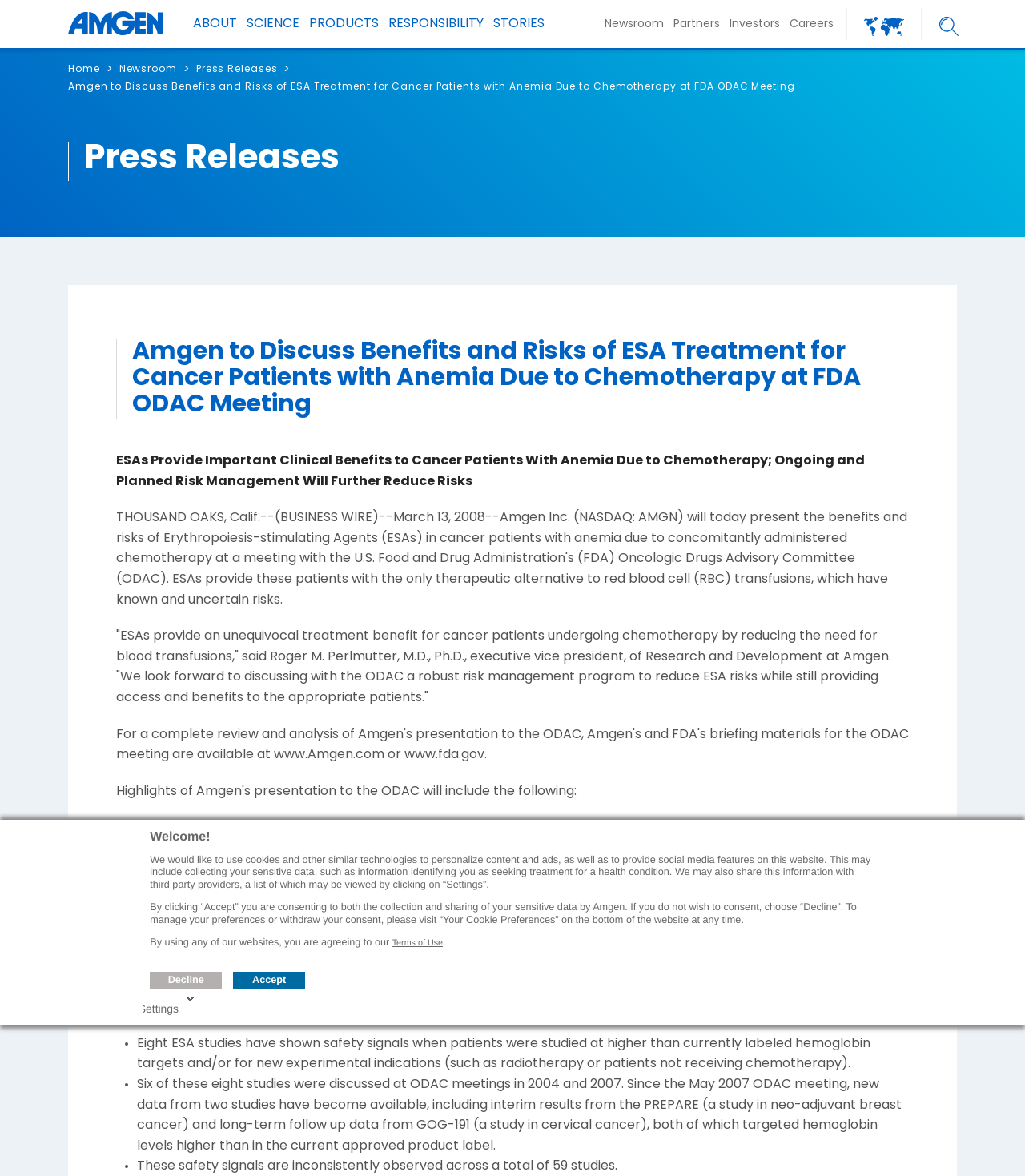Give a one-word or one-phrase response to the question:
What is the name of the meeting where Amgen will discuss ESA treatment?

FDA ODAC Meeting